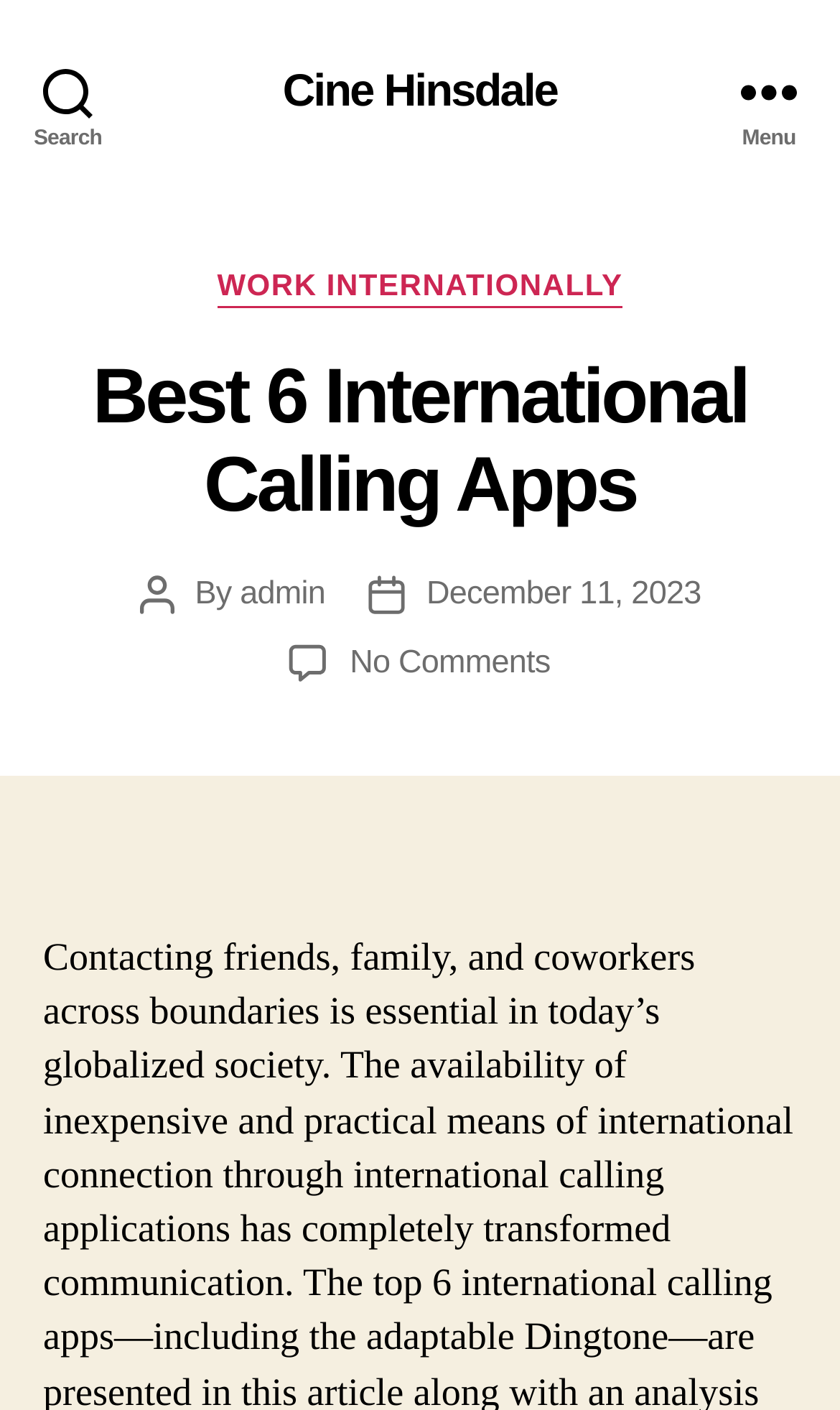What is the name of the website?
Based on the screenshot, give a detailed explanation to answer the question.

I found the link 'Cine Hinsdale' at the top of the page, which suggests that this is the name of the website.